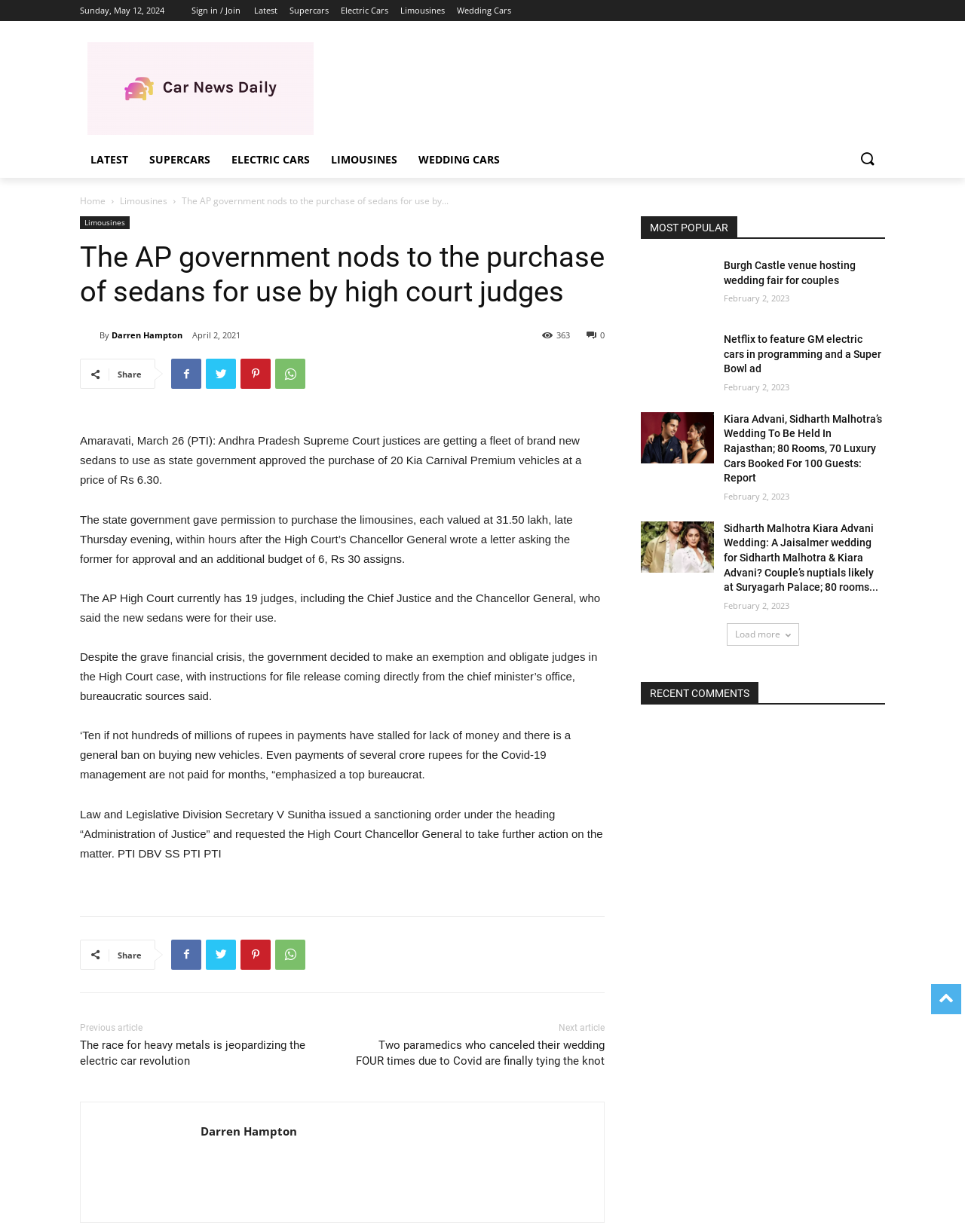Bounding box coordinates are specified in the format (top-left x, top-left y, bottom-right x, bottom-right y). All values are floating point numbers bounded between 0 and 1. Please provide the bounding box coordinate of the region this sentence describes: Darren Hampton

[0.208, 0.912, 0.308, 0.925]